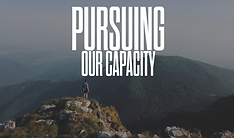Paint a vivid picture with your description of the image.

The image features a striking outdoor scene with a person standing atop a rocky outcrop, overlooking a vast landscape of rolling hills and mountains. The dominant text overlay reads "PURSUING OUR CAPACITY," emphasizing themes of exploration, growth, and self-discovery. The natural surroundings convey a sense of adventure and possibility, inviting viewers to reflect on their own journeys and the potential for personal development. This imagery aligns with the mission of Bromley Christian Centre (BCC), which aims to inspire and transform lives through a growing kingdom influence in the community and beyond.